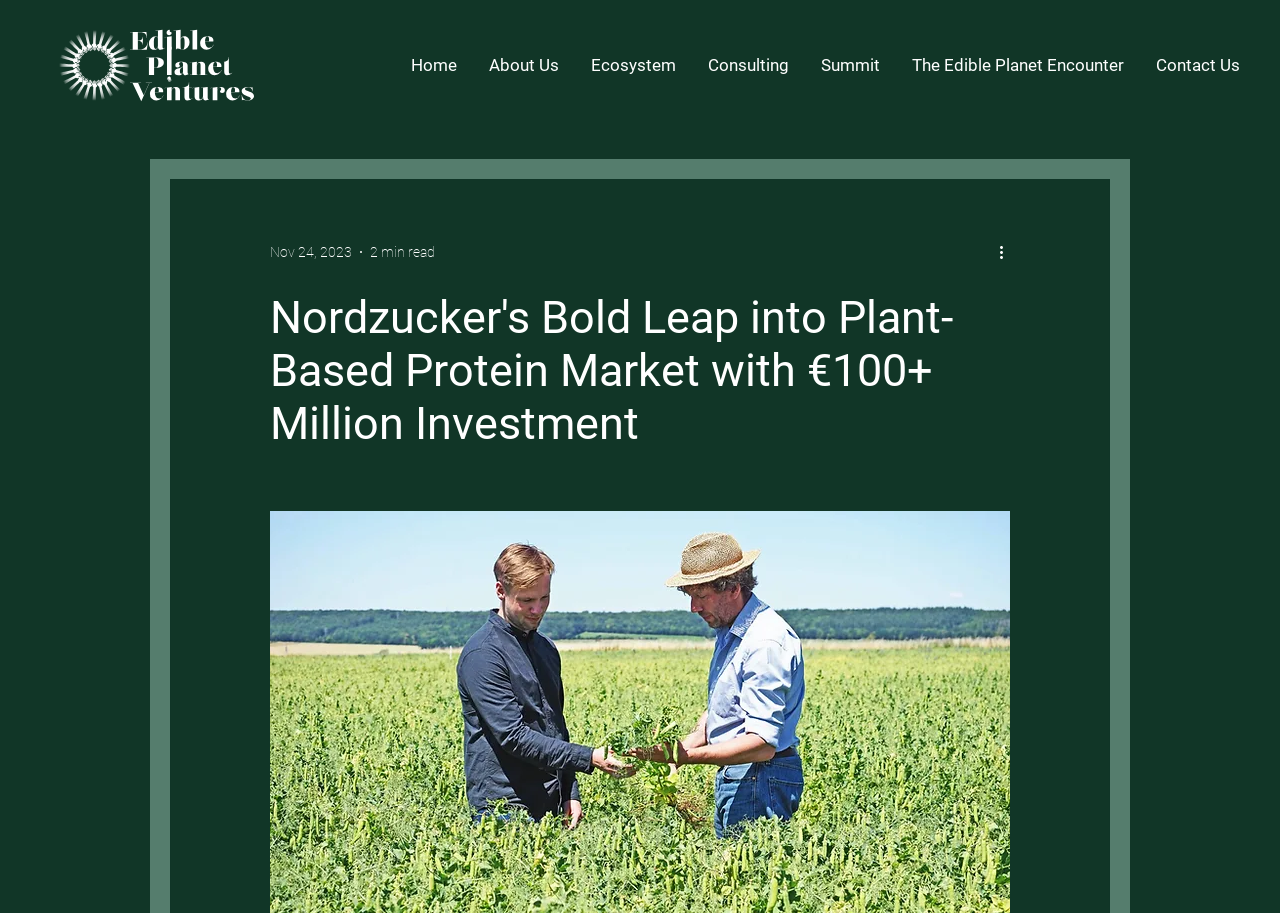Locate the bounding box coordinates of the element I should click to achieve the following instruction: "Click the More actions button".

[0.778, 0.263, 0.797, 0.289]